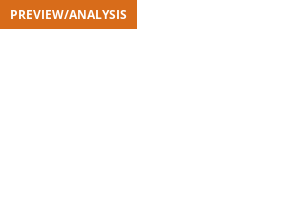What is the purpose of the 'PREVIEW/ANALYSIS' section?
Using the image provided, answer with just one word or phrase.

To engage and prepare fans